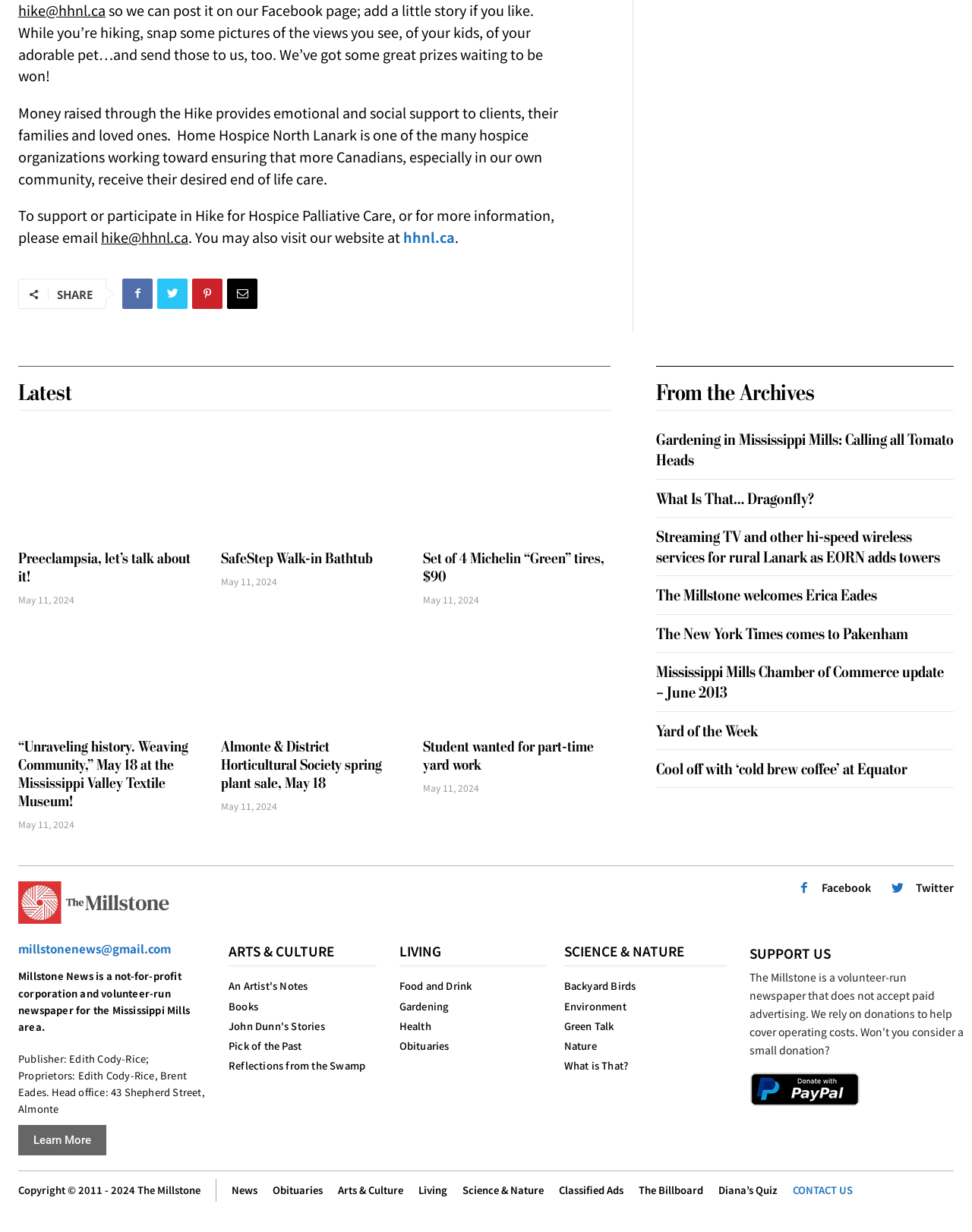Determine the bounding box coordinates of the clickable element necessary to fulfill the instruction: "Visit the website at hhnl.ca". Provide the coordinates as four float numbers within the 0 to 1 range, i.e., [left, top, right, bottom].

[0.415, 0.184, 0.468, 0.2]